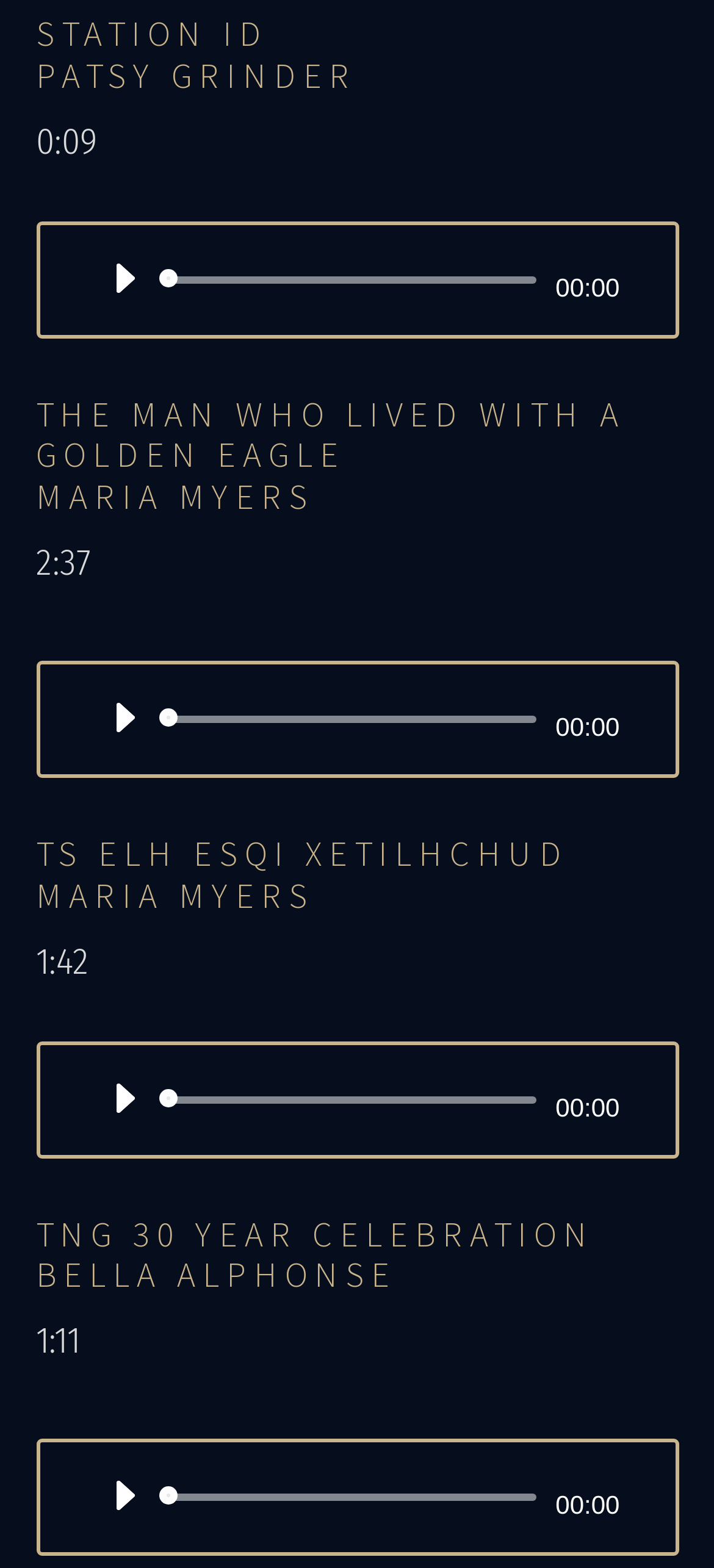Find and provide the bounding box coordinates for the UI element described here: "Larger Font Size". The coordinates should be given as four float numbers between 0 and 1: [left, top, right, bottom].

None